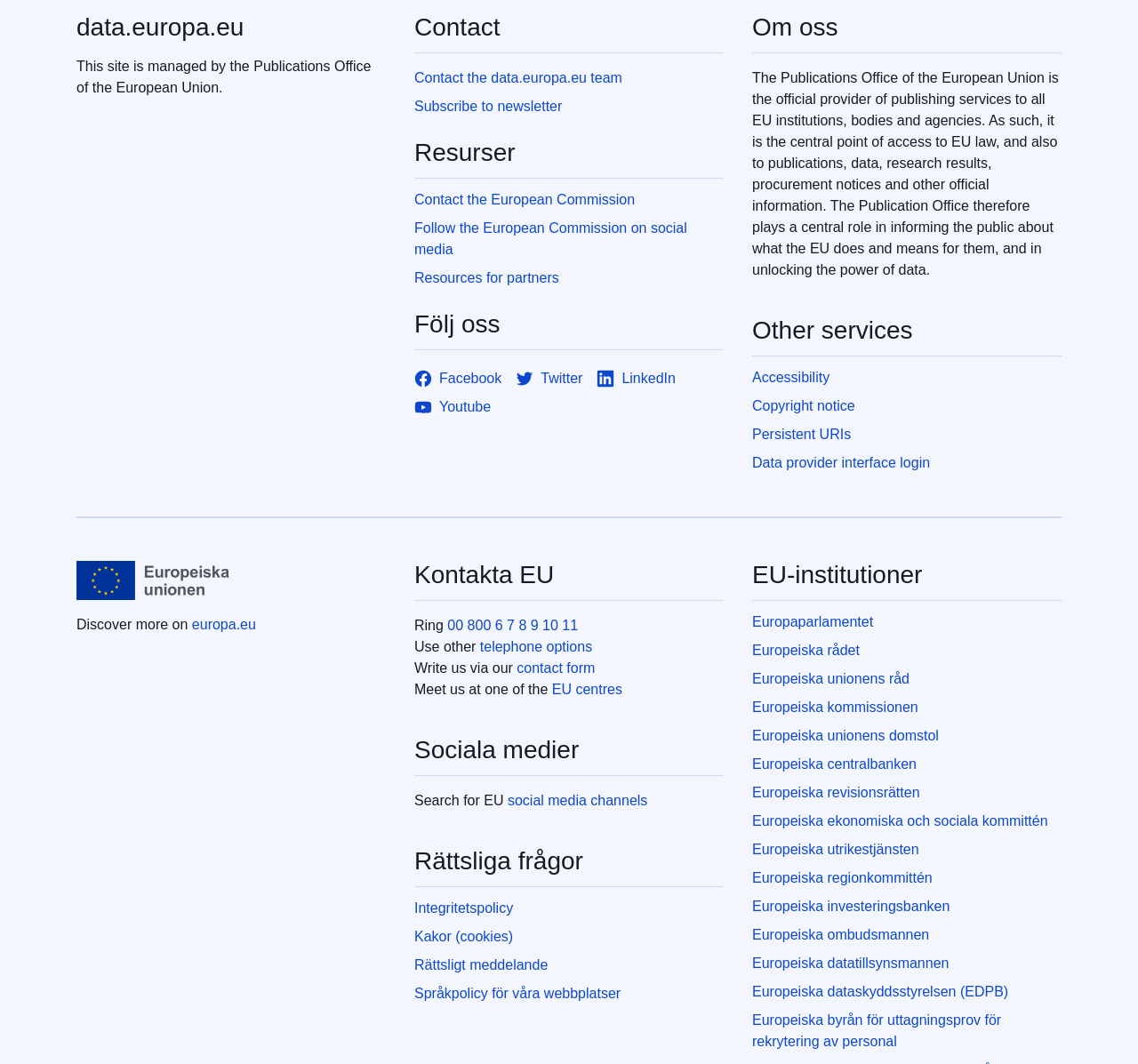What is the name of the website?
Please provide a comprehensive answer based on the details in the screenshot.

The name of the website can be found in the heading element with the text 'data.europa.eu' at the top of the webpage.